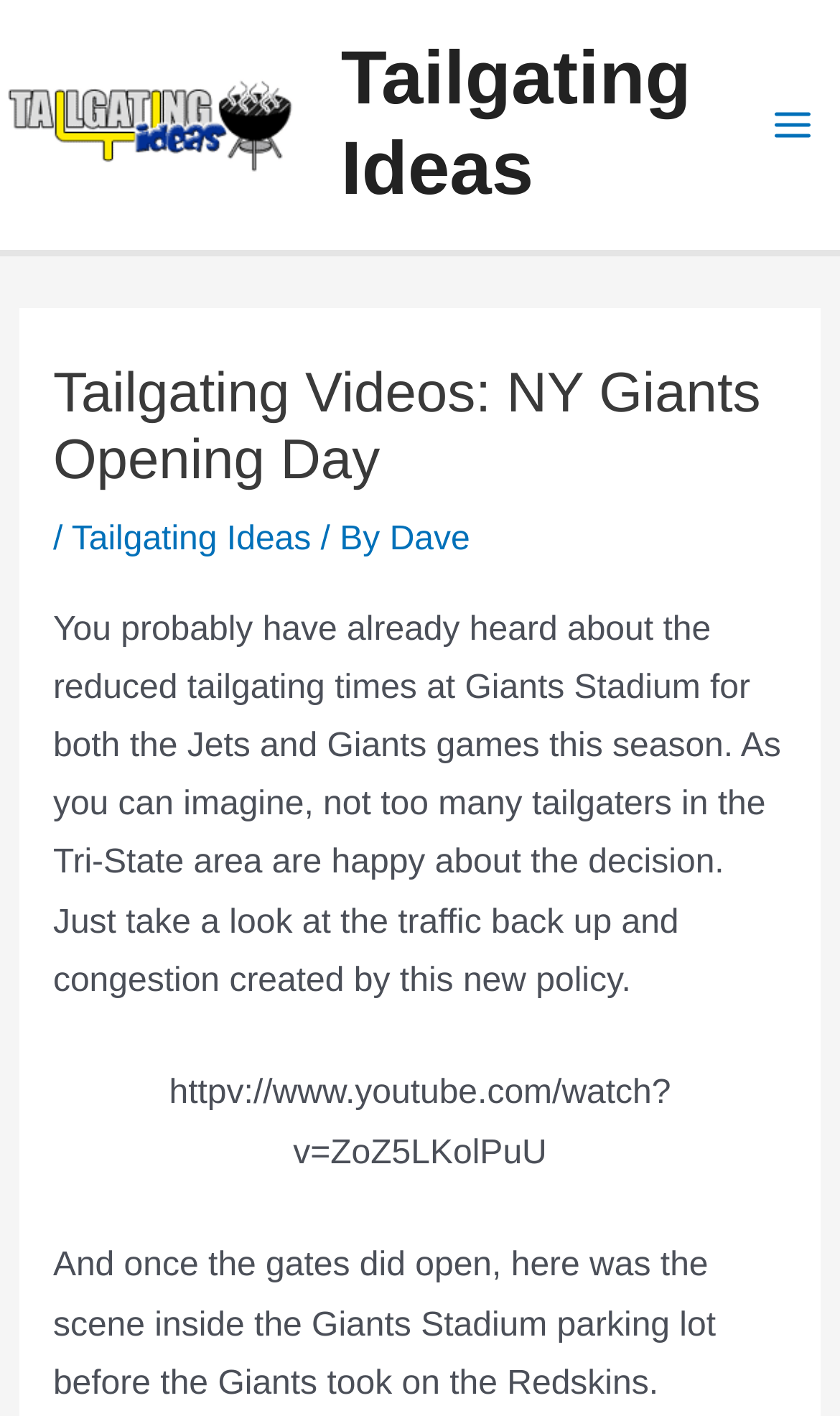Determine and generate the text content of the webpage's headline.

Tailgating Videos: NY Giants Opening Day